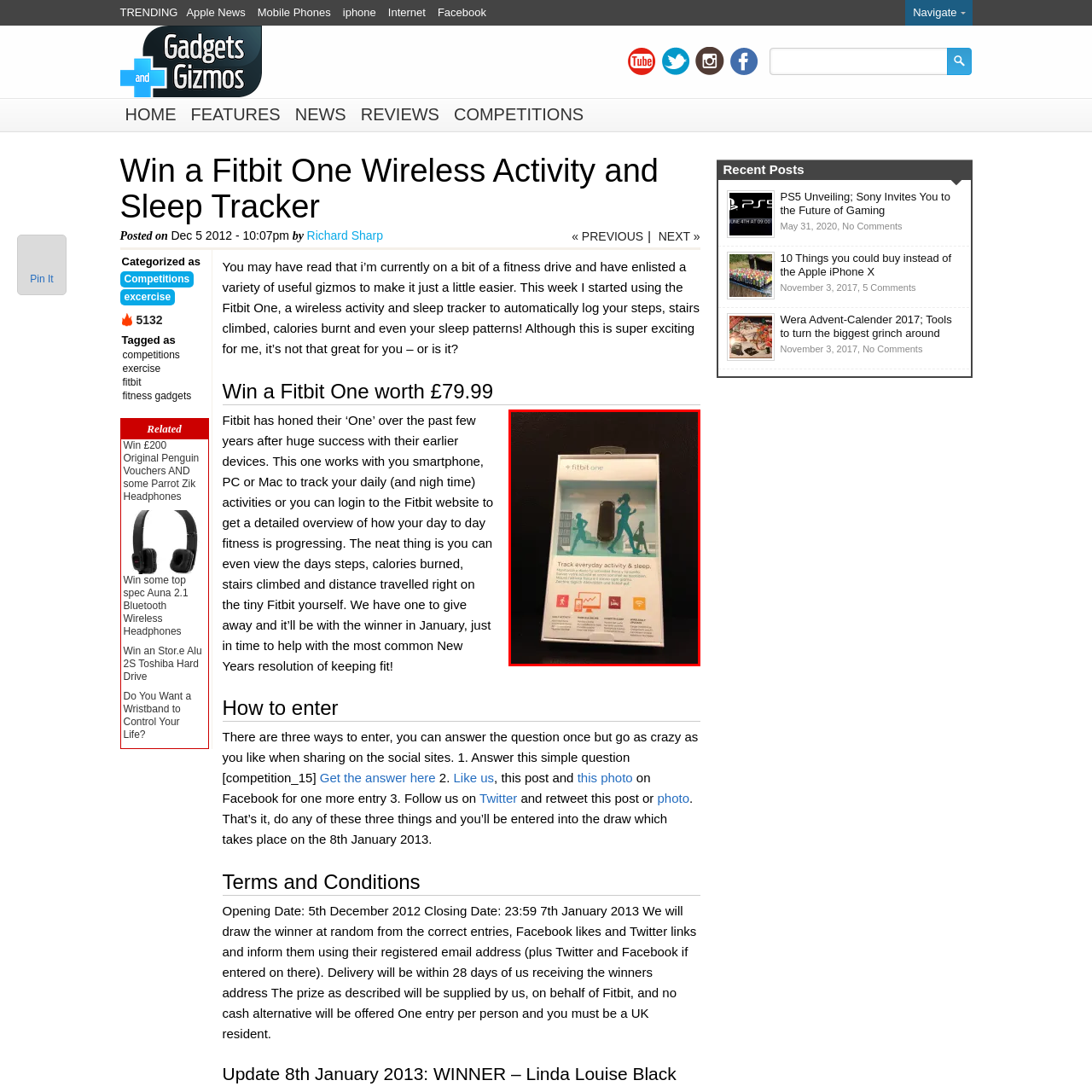What is the device part of?
Carefully examine the image within the red bounding box and provide a detailed answer to the question.

The device is part of a competition, as mentioned in the caption, where users can win it as a prize, highlighting its relevance in promoting fitness and wellness goals.